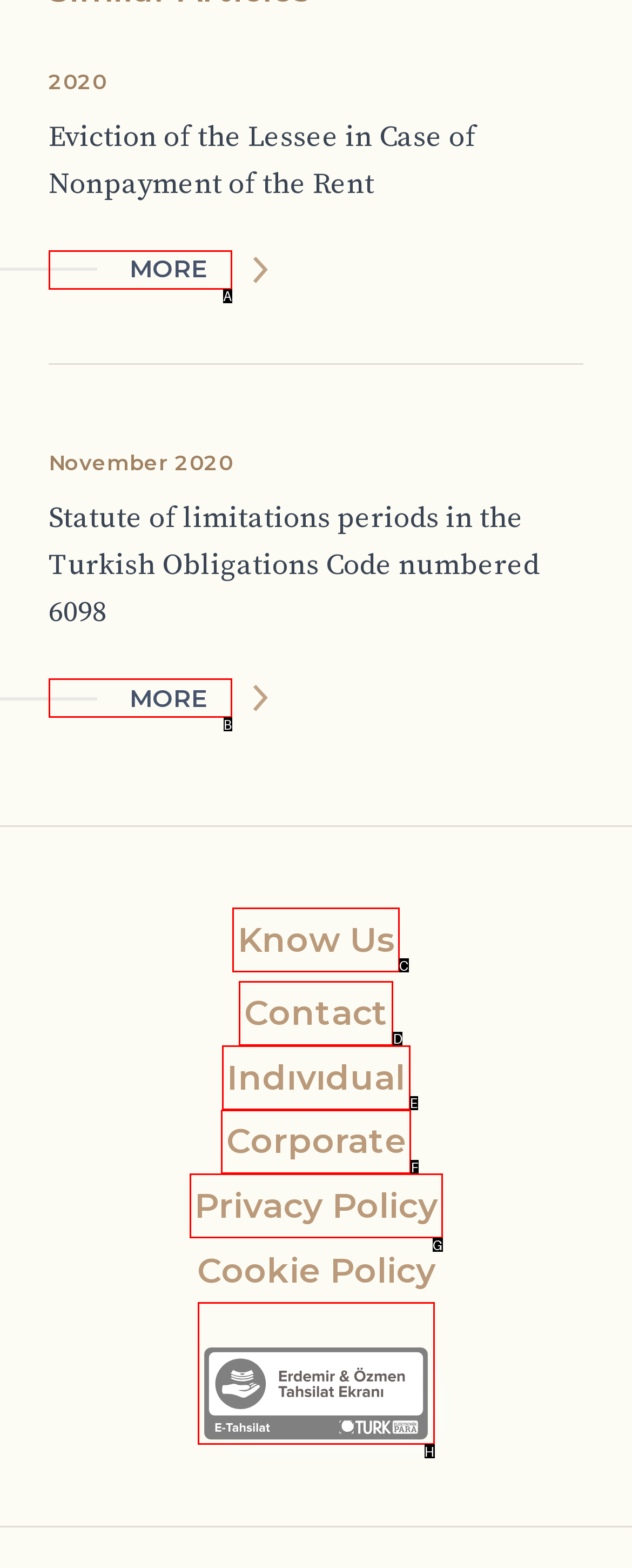Choose the letter that corresponds to the correct button to accomplish the task: Enter phone number
Reply with the letter of the correct selection only.

None